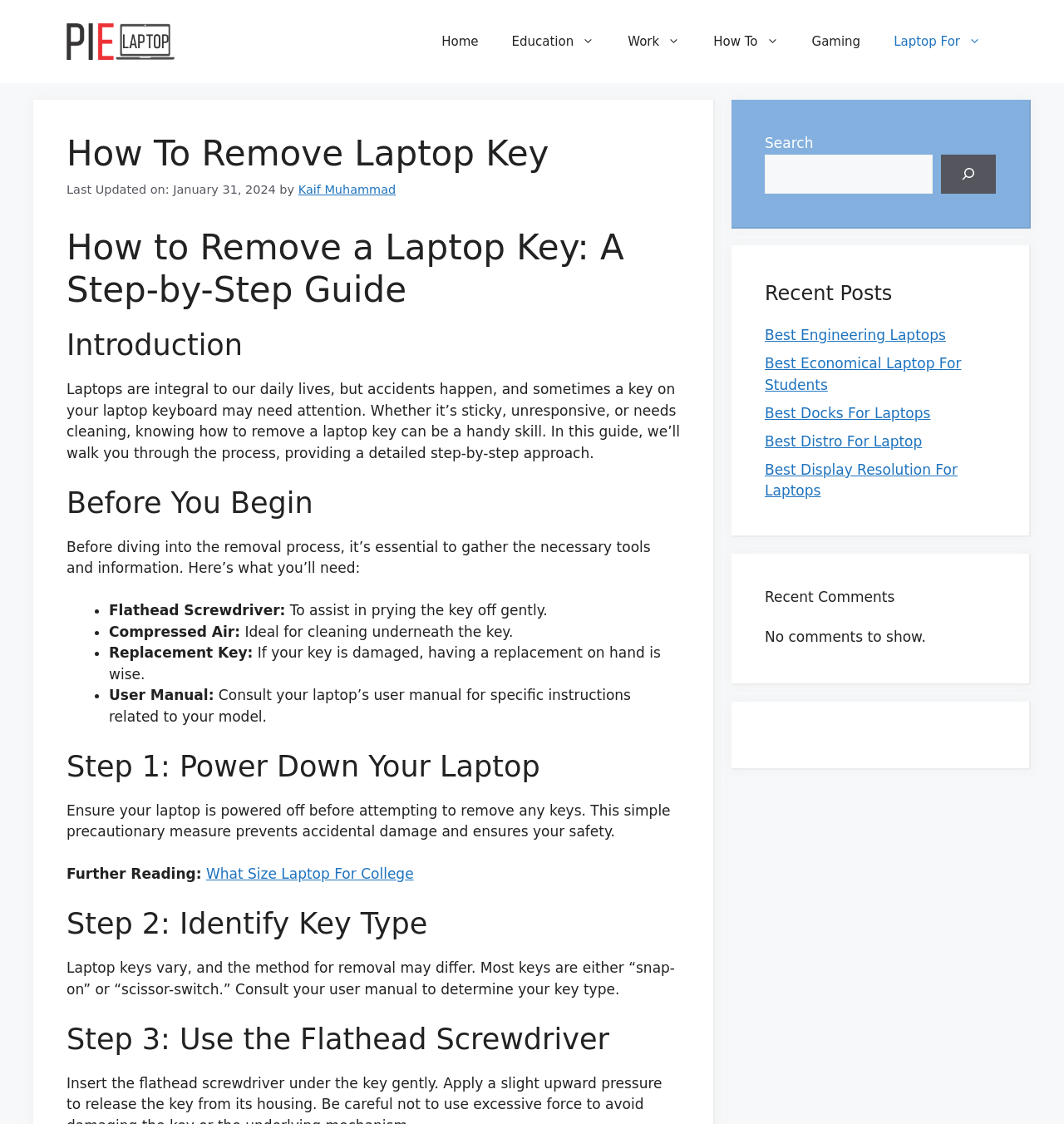Generate a comprehensive description of the webpage content.

This webpage is about a step-by-step guide on how to remove a laptop key. At the top, there is a banner with the site's logo, "PieLaptop", and a navigation menu with links to different sections of the website, including "Home", "Education", "Work", "How To", "Gaming", and "Laptop For".

Below the navigation menu, there is a header section with the title "How To Remove Laptop Key" and a subheading "A Step-by-Step Guide". The article is written by Kaif Muhammad and was last updated on January 31, 2024.

The main content of the webpage is divided into sections, each with a heading and descriptive text. The sections include "Introduction", "Before You Begin", "Step 1: Power Down Your Laptop", "Step 2: Identify Key Type", and "Step 3: Use the Flathead Screwdriver". Each section provides detailed instructions and explanations on how to remove a laptop key.

On the right side of the webpage, there are three complementary sections. The first section has a search bar with a search button and a magnifying glass icon. The second section displays recent posts with links to other articles, including "Best Engineering Laptops", "Best Economical Laptop For Students", and more. The third section shows recent comments, but currently, there are no comments to display.

Overall, the webpage is well-organized and easy to follow, with clear headings and concise text that provides a step-by-step guide on how to remove a laptop key.